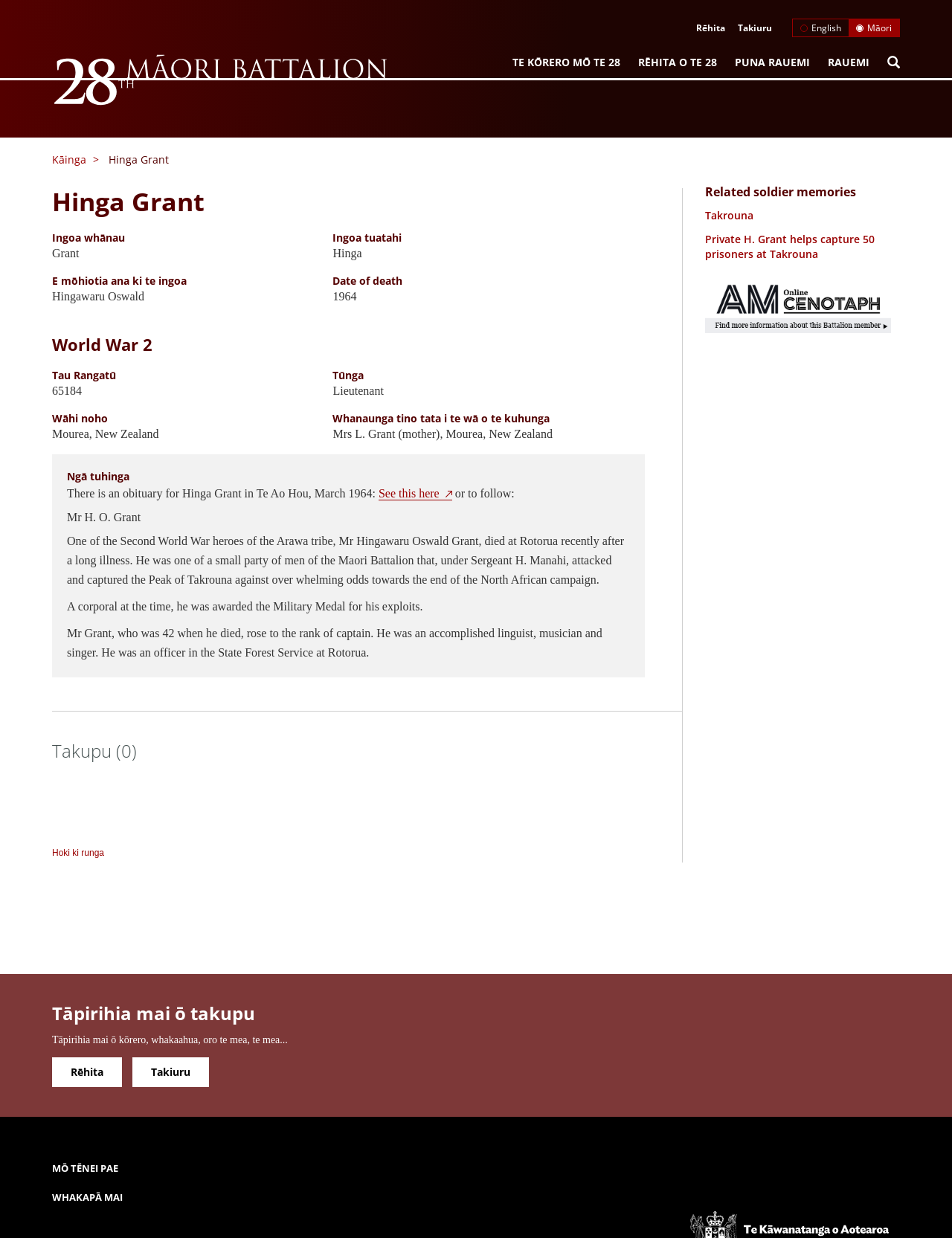Convey a detailed summary of the webpage, mentioning all key elements.

This webpage is about Hinga Grant, a soldier from the 28 Māori Battalion. At the top, there is a link to skip to the main content. Below that, there are several links, including one to the 28 Māori Battalion, which is accompanied by an image. To the right of these links, there are language options, including English and Māori.

The main content of the page is divided into sections. The first section has a heading "Hinga Grant" and provides personal information about him, including his full name, date of death, and rank. Below this, there is a section about his World War 2 service, including his unit, service number, and place of residence.

The next section has a heading "Ngā tuhinga" and provides information about an obituary for Hinga Grant in Te Ao Hou, March 1964. There is a link to see the obituary and a brief description of it.

Following this, there is a section with a heading "Mr H. O. Grant" that provides a detailed account of Hinga Grant's heroics during World War 2, including his award of the Military Medal. This section also mentions his accomplishments as a linguist, musician, and singer, as well as his work in the State Forest Service.

Below this, there is a section with a heading "Takupu (0)" that appears to be a call to action, encouraging users to contribute their own stories or memories. To the right of this section, there is a complementary section with a heading "Related soldier memories" that provides links to other related stories, including one about Takrouna and another about Private H. Grant helping to capture 50 prisoners at Takrouna. This section also includes an image.

At the bottom of the page, there is a section with a heading "Tāpirihia mai ō takupu" that encourages users to share their own stories, photos, and other content. There are links to register and submit content, as well as a call to action to share more.